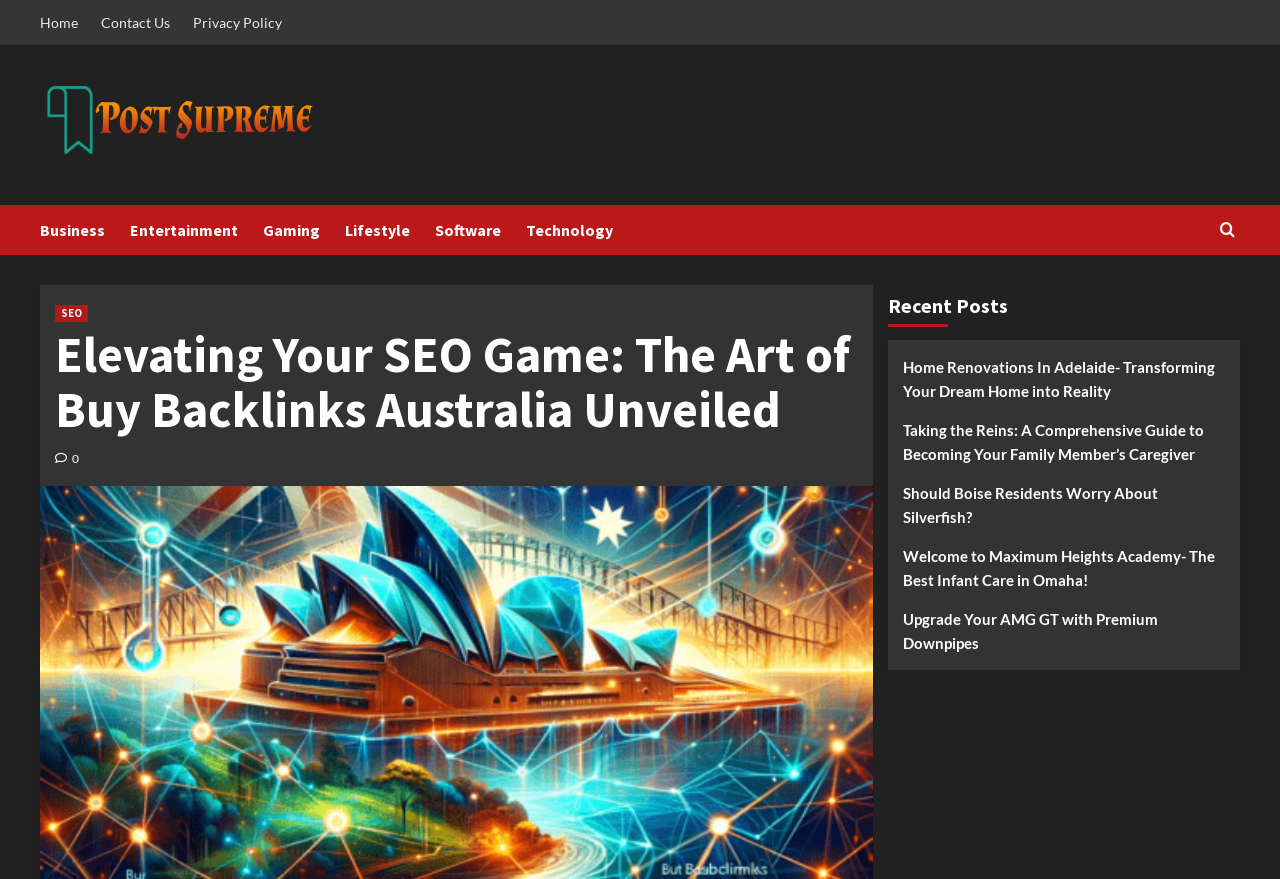Can you specify the bounding box coordinates of the area that needs to be clicked to fulfill the following instruction: "visit Post Supreme"?

[0.031, 0.085, 0.266, 0.199]